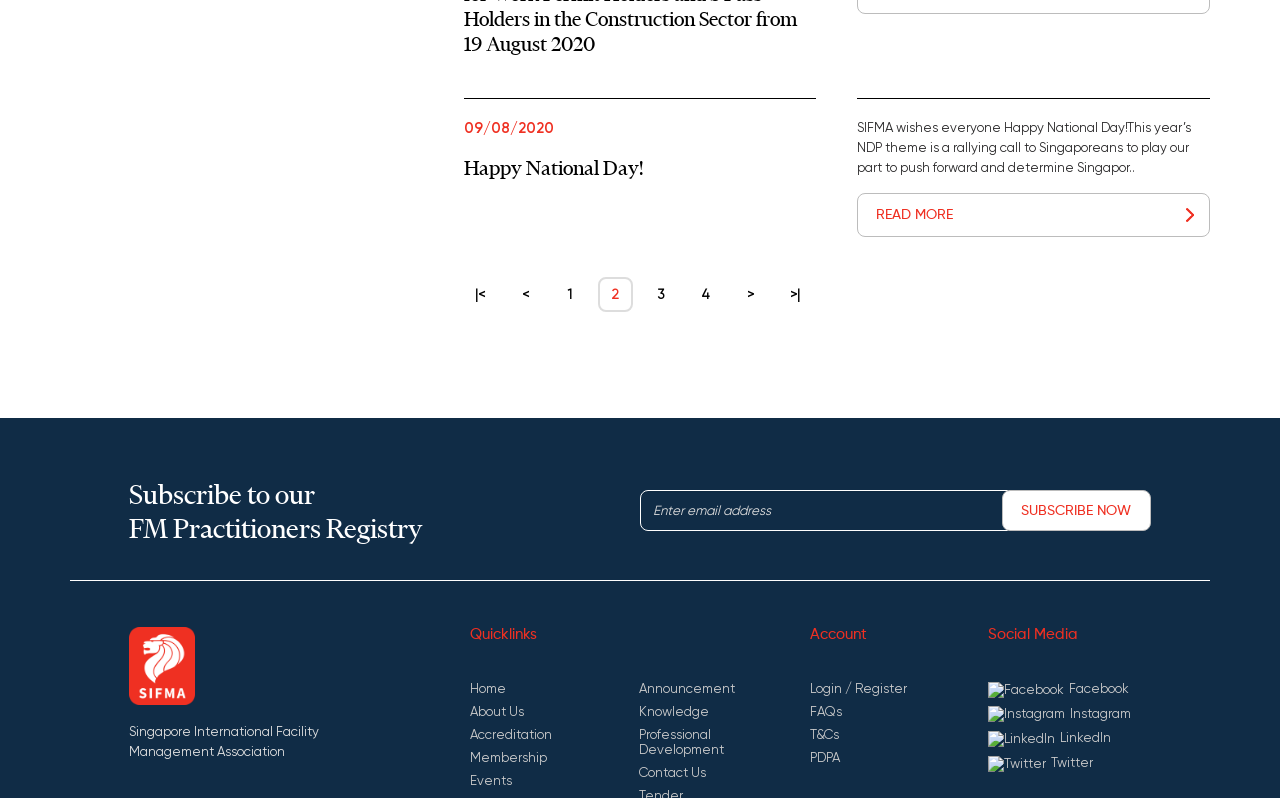What is the theme of this year's NDP?
Please provide a comprehensive answer based on the visual information in the image.

The theme of this year's NDP is mentioned in the StaticText element with ID 680, which is located below the date '09/08/2020'. The text mentions 'This year’s NDP theme is a rallying call to Singaporeans to play our part to push forward and determine Singapore'.